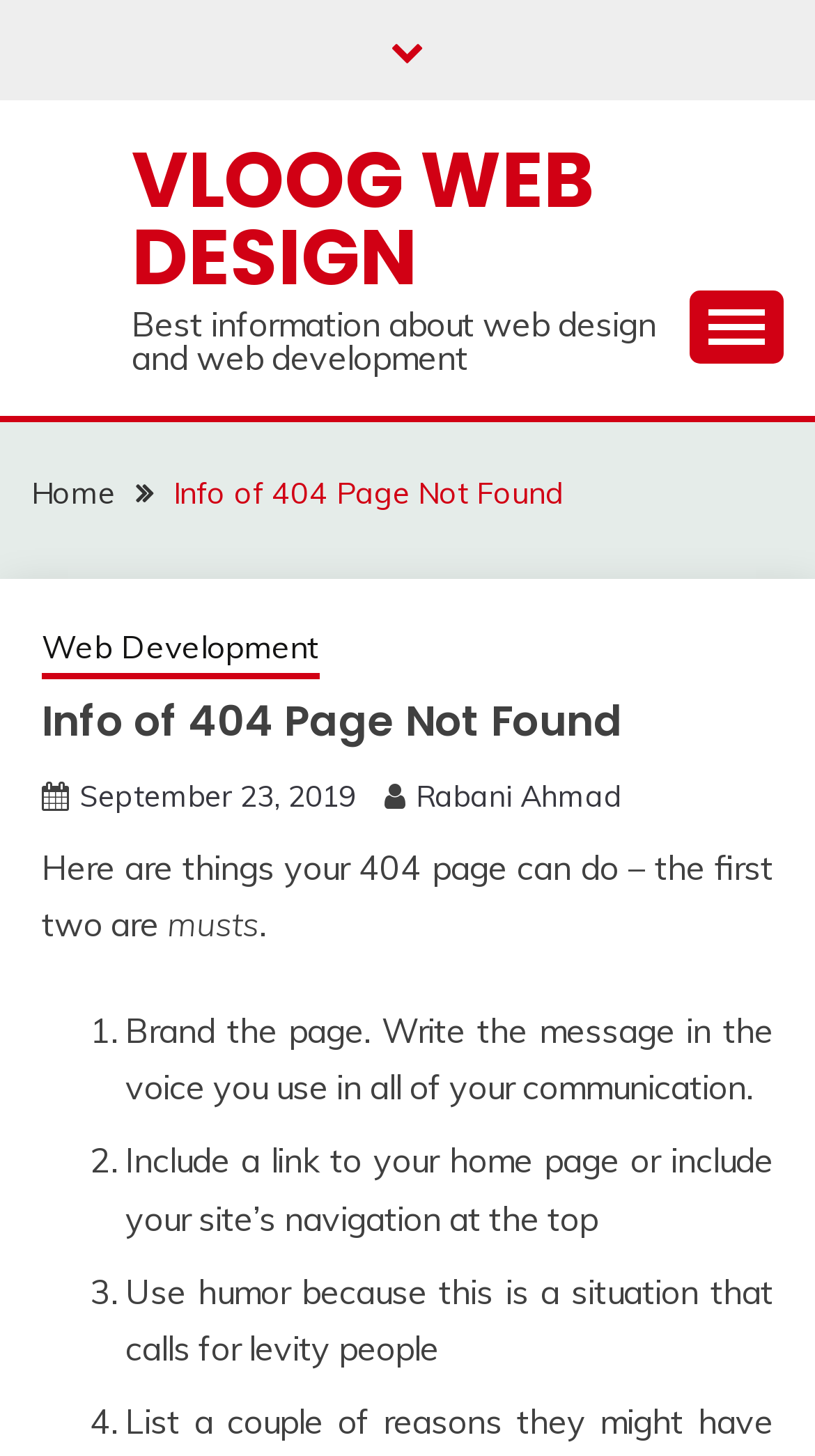Locate and extract the text of the main heading on the webpage.

Info of 404 Page Not Found